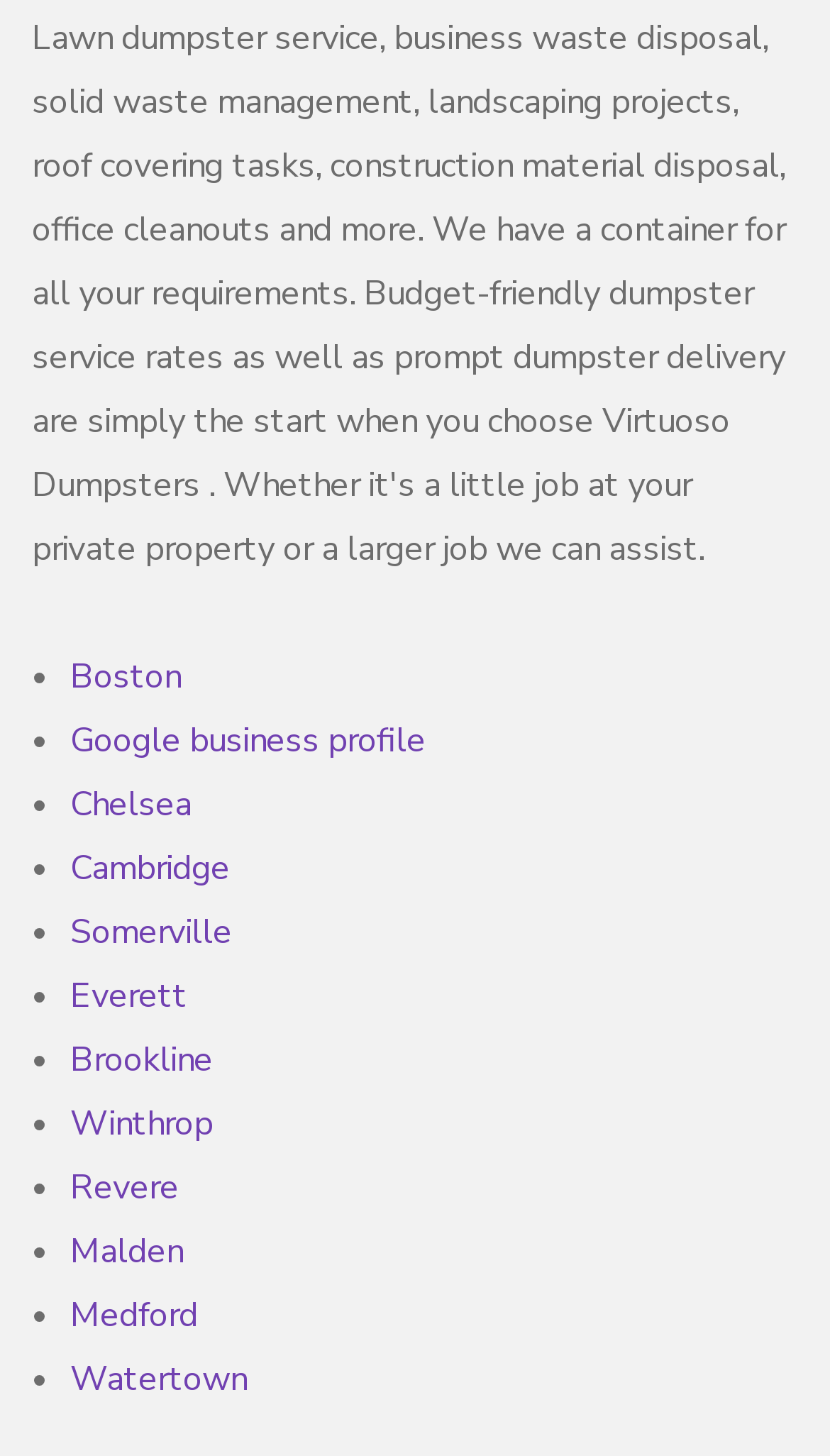What cities are listed on this webpage?
Answer the question with a single word or phrase by looking at the picture.

Boston, Chelsea, Cambridge, etc.